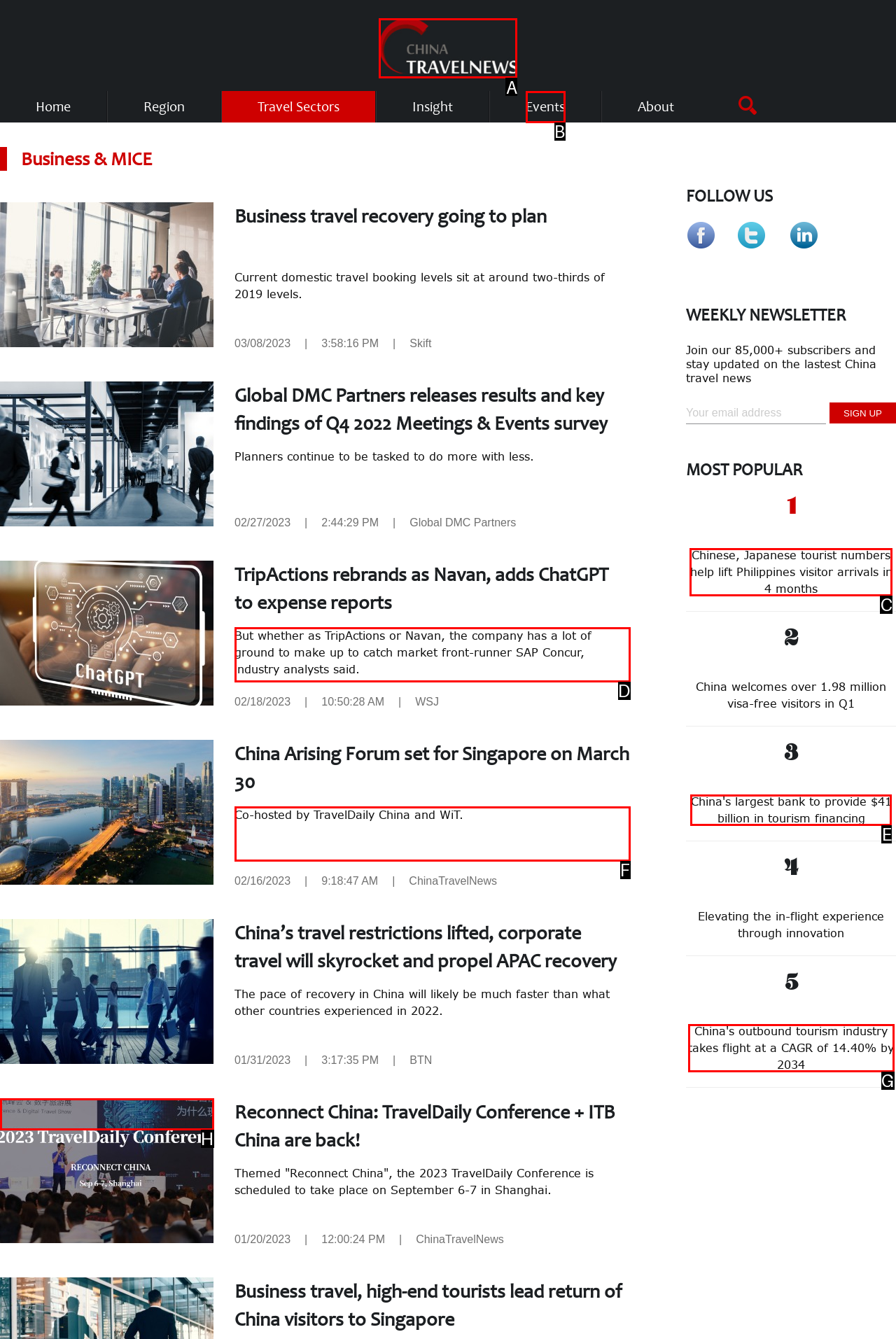Given the description: alt="China Travel News", select the HTML element that best matches it. Reply with the letter of your chosen option.

A